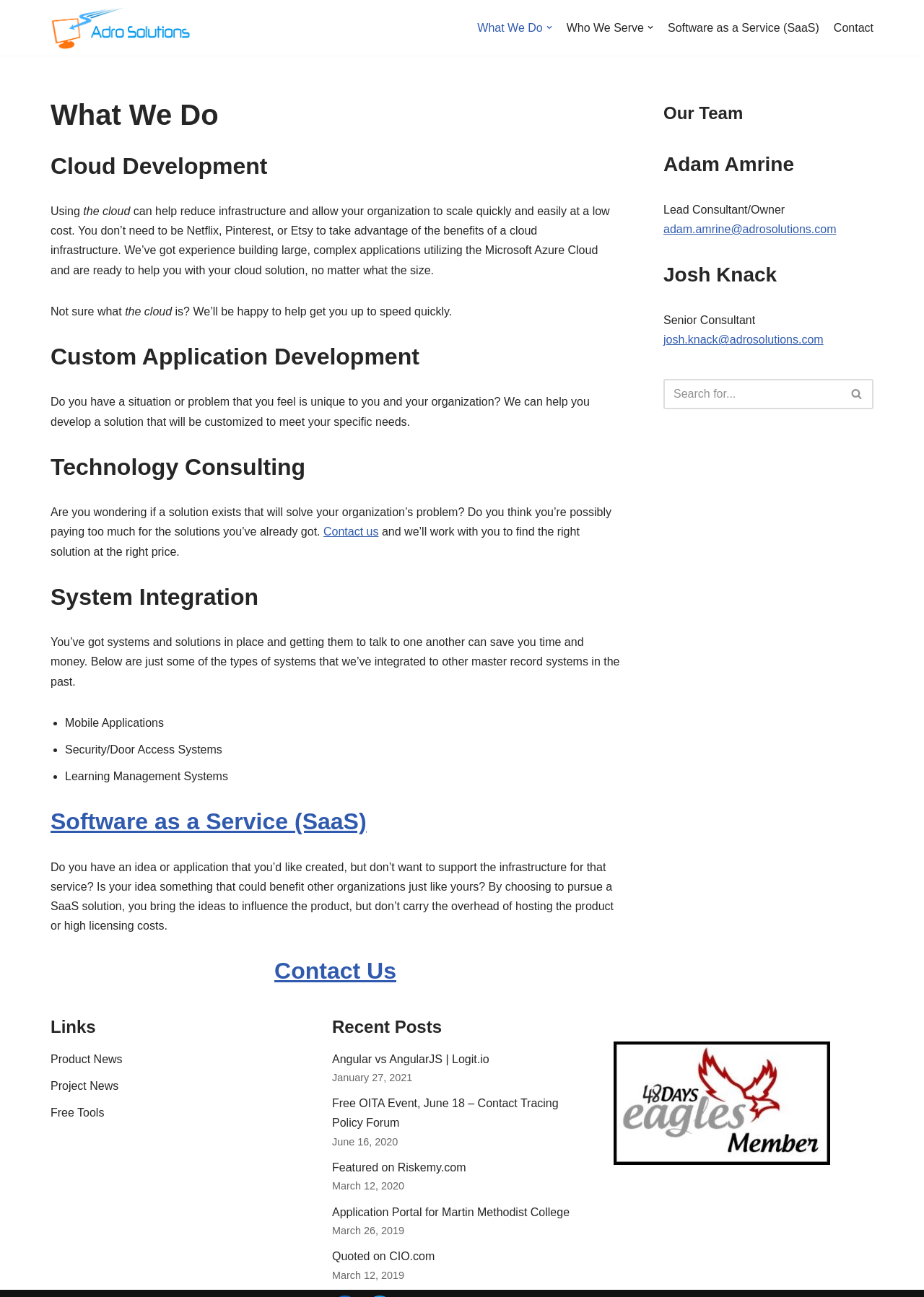Create a detailed description of the webpage's content and layout.

This webpage is about Adro Solutions, a company that provides various services including cloud development, custom application development, technology consulting, system integration, and software as a service. 

At the top of the page, there is a navigation menu with links to different sections of the website, including "What We Do", "Who We Serve", "Software as a Service (SaaS)", and "Contact". Below the navigation menu, there is a heading "What We Do" followed by a brief description of the company's services.

The page is divided into several sections, each describing a specific service offered by Adro Solutions. The first section is about cloud development, which explains how using the cloud can help reduce infrastructure costs and allow organizations to scale quickly. The second section is about custom application development, which describes how Adro Solutions can help develop customized solutions to meet specific needs. The third section is about technology consulting, which explains how the company can help organizations find the right solutions to their problems. The fourth section is about system integration, which lists various systems that Adro Solutions has integrated in the past. The fifth section is about software as a service, which describes how this model can benefit organizations.

On the right side of the page, there is a complementary section that lists the company's team members, including their names, titles, and email addresses. Below the team members' list, there is a search box and a button to search the website.

At the bottom of the page, there are links to recent posts, including news articles and blog posts, along with their publication dates. There are also links to other resources, such as product news, project news, and free tools.